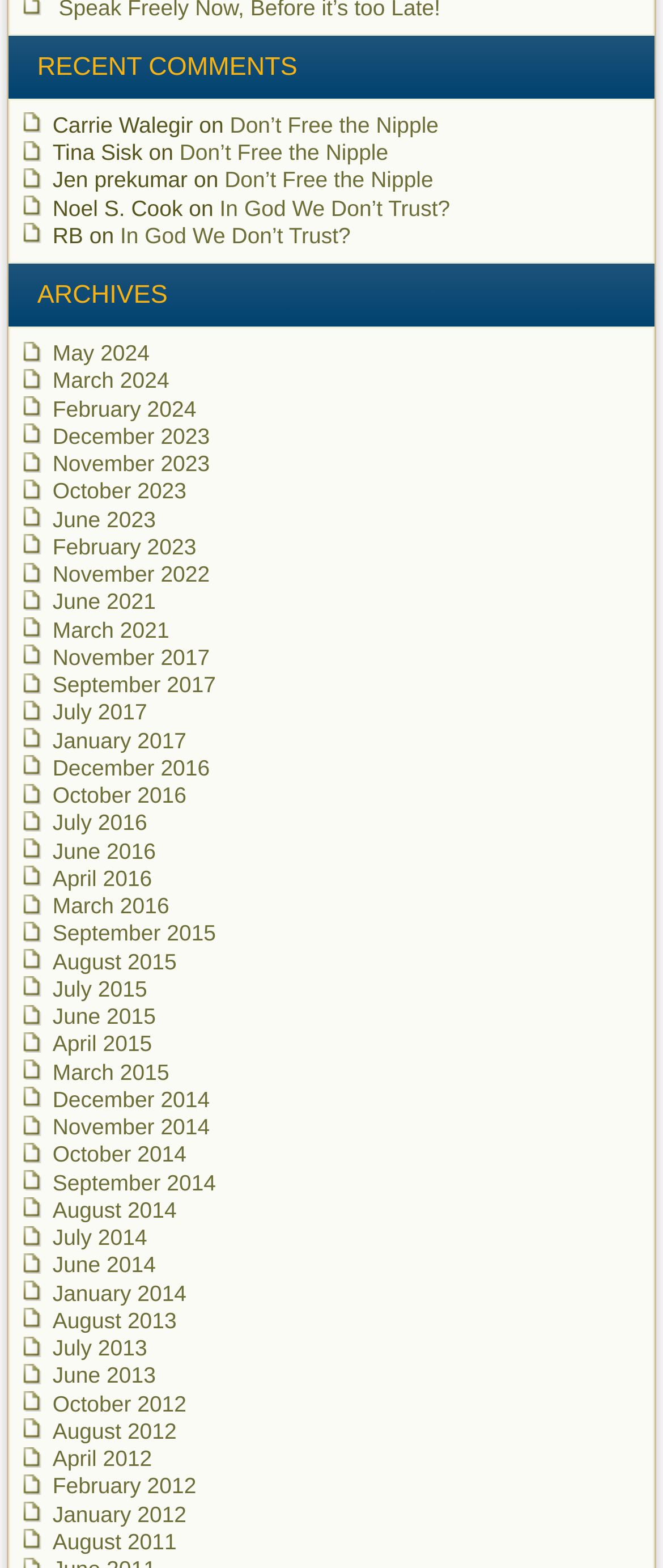How many links are there in the archives section?
Please answer the question with a single word or phrase, referencing the image.

43